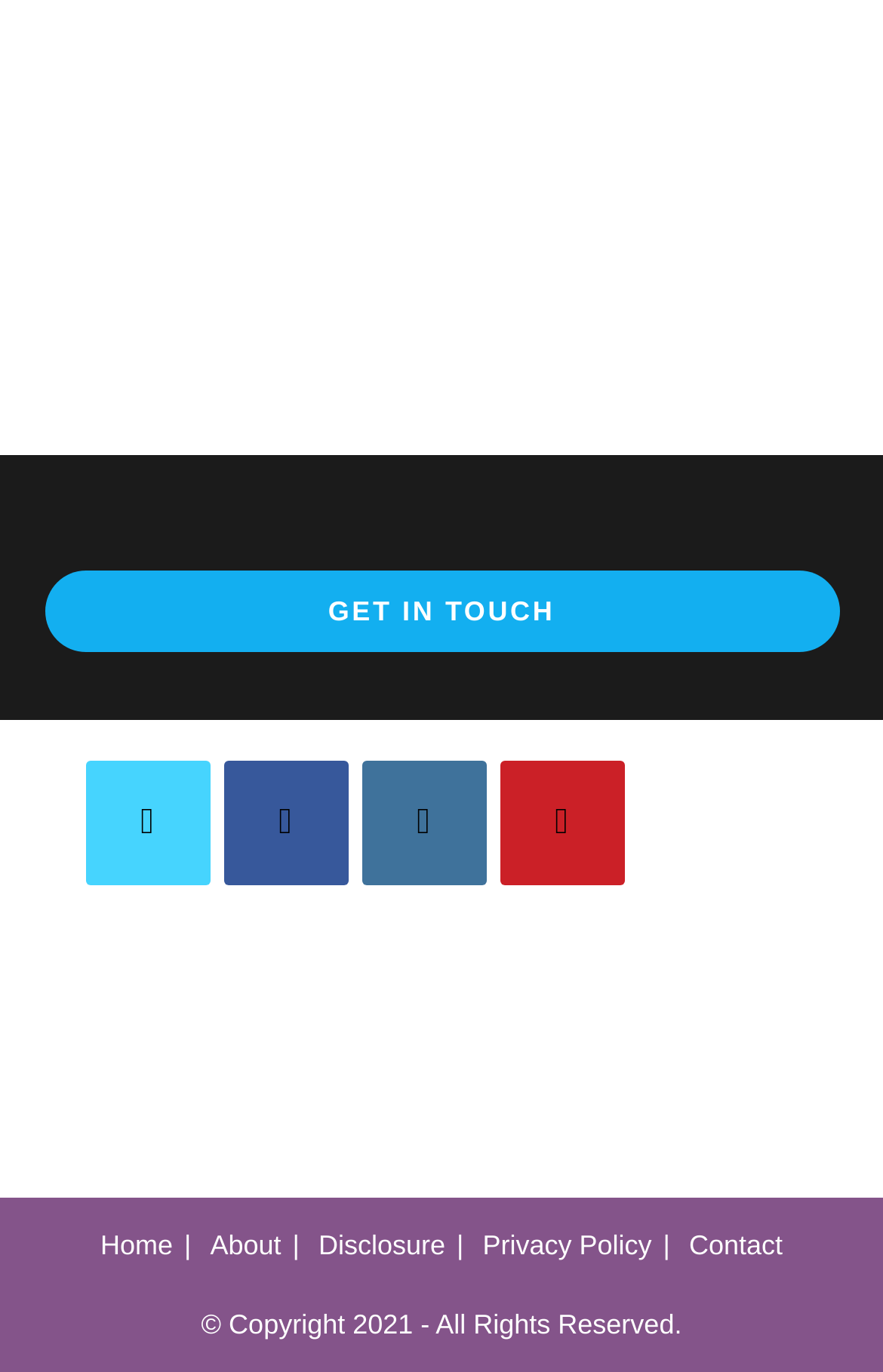Based on the element description: "Privacy Policy", identify the UI element and provide its bounding box coordinates. Use four float numbers between 0 and 1, [left, top, right, bottom].

[0.547, 0.896, 0.738, 0.919]